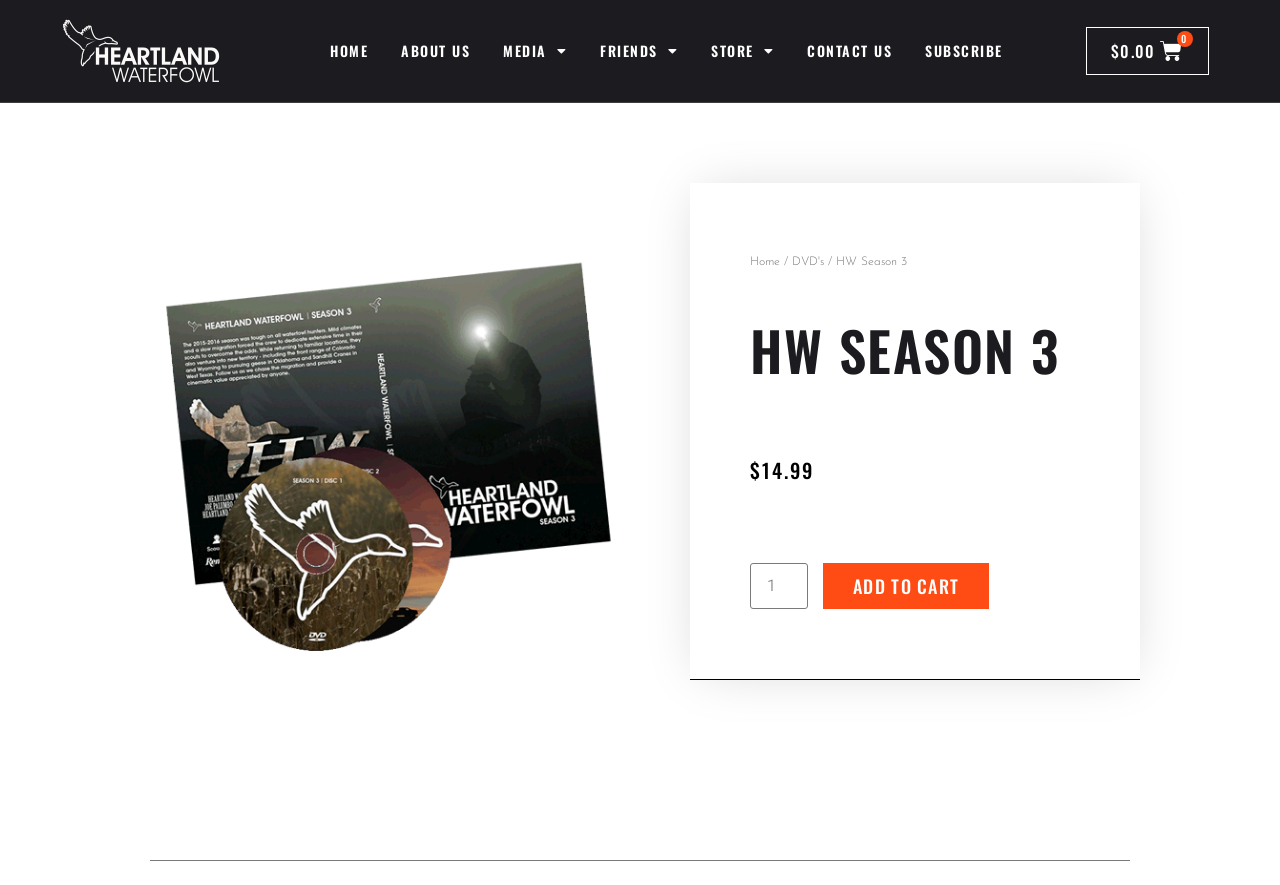What is the function of the button below the price?
Refer to the image and respond with a one-word or short-phrase answer.

ADD TO CART